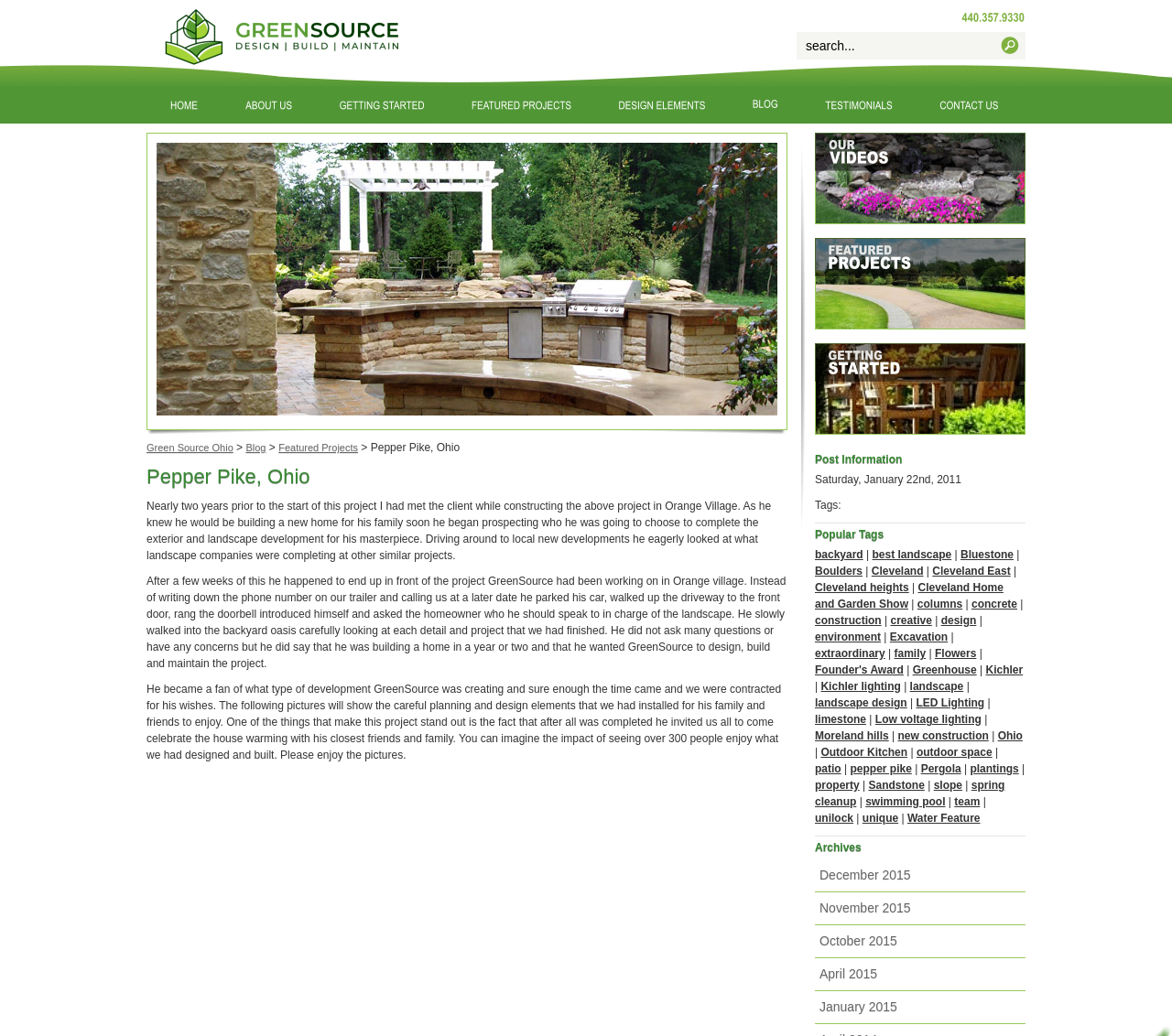What is the company name mentioned in the webpage?
Answer the question with as much detail as possible.

The webpage mentions 'GreenSource' in the static text element with ID 67, which is a link, and also in the text content of other elements, indicating that it is a company name.